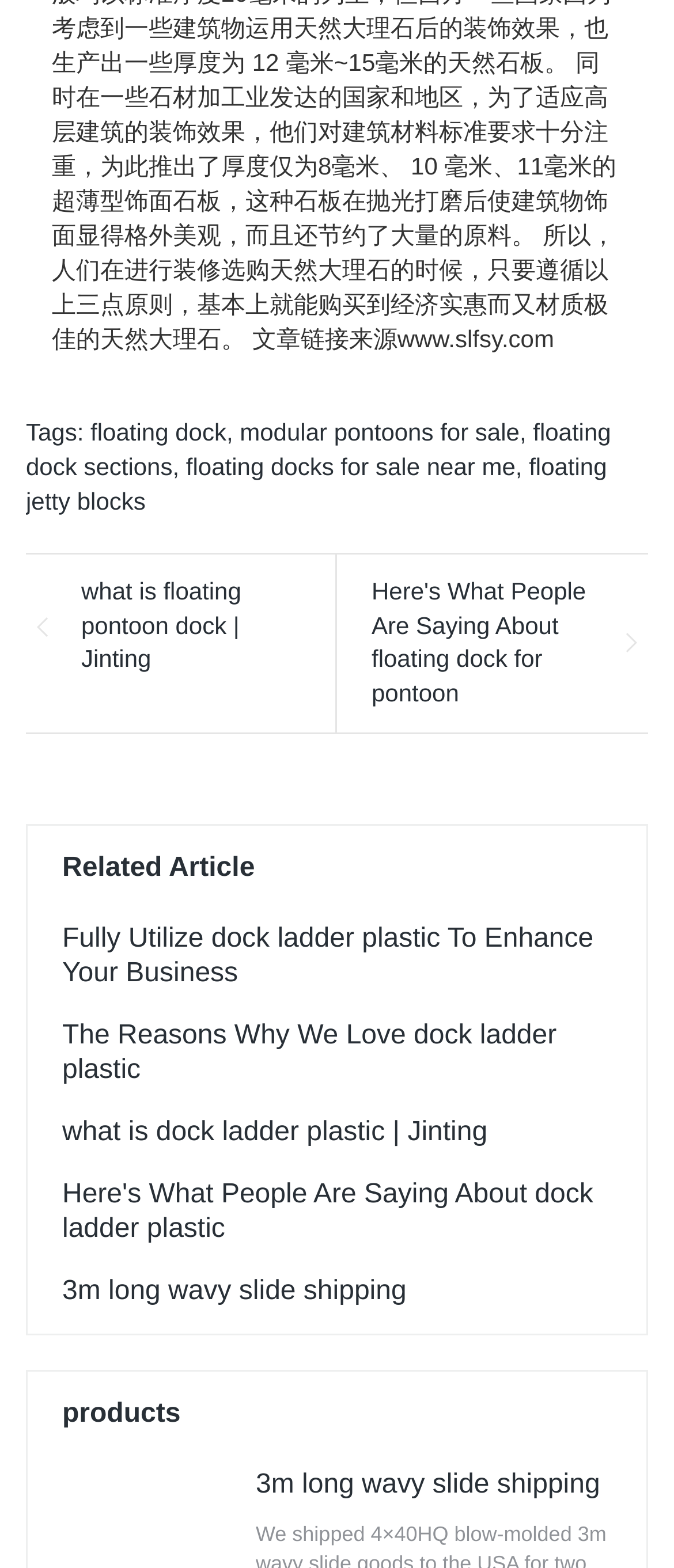Using details from the image, please answer the following question comprehensively:
What is the first tag mentioned?

The first tag mentioned is 'floating dock' which is a link element with bounding box coordinates [0.134, 0.267, 0.336, 0.285]. It is located at the top of the webpage and is one of the tags listed.